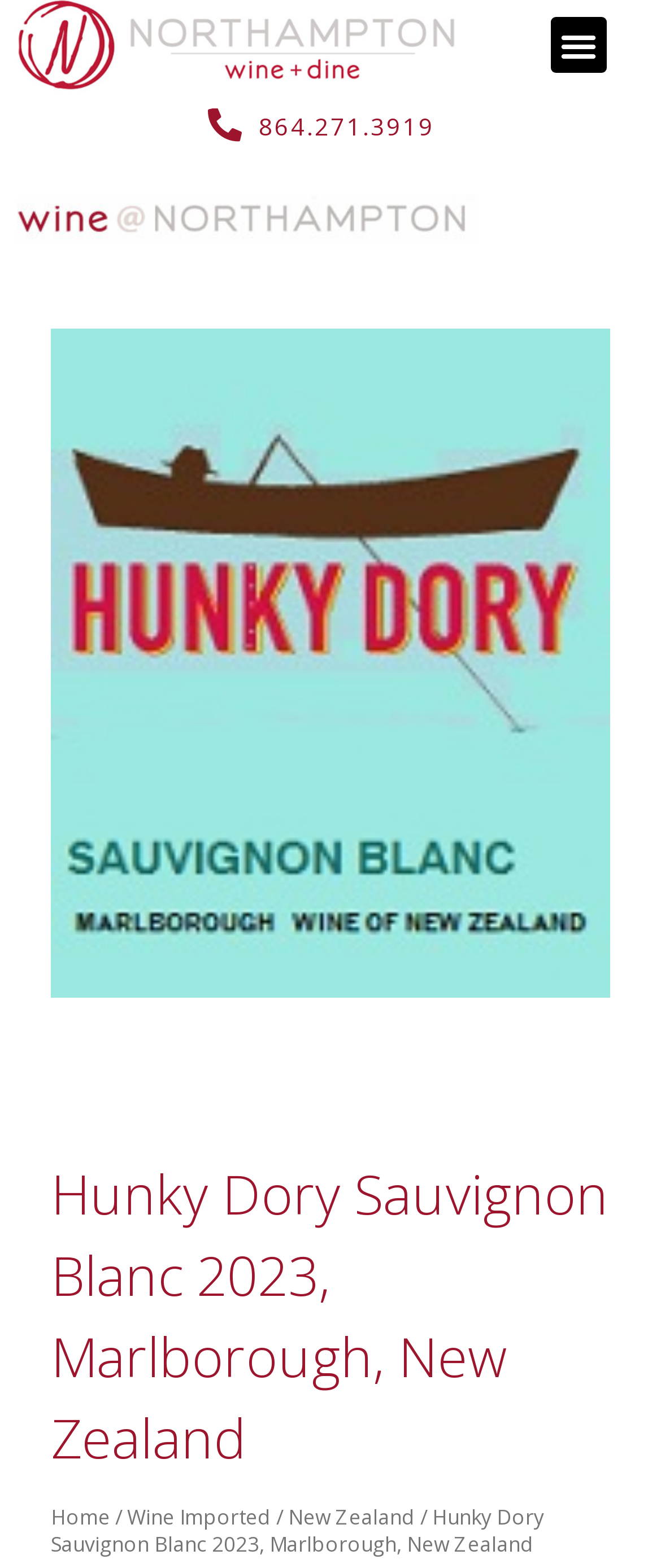What type of wine is featured on the webpage?
Analyze the image and deliver a detailed answer to the question.

I determined the type of wine by examining the heading element 'Hunky Dory Sauvignon Blanc 2023, Marlborough, New Zealand' at coordinates [0.077, 0.736, 0.923, 0.943]. The heading mentions 'Sauvignon Blanc' as the type of wine.